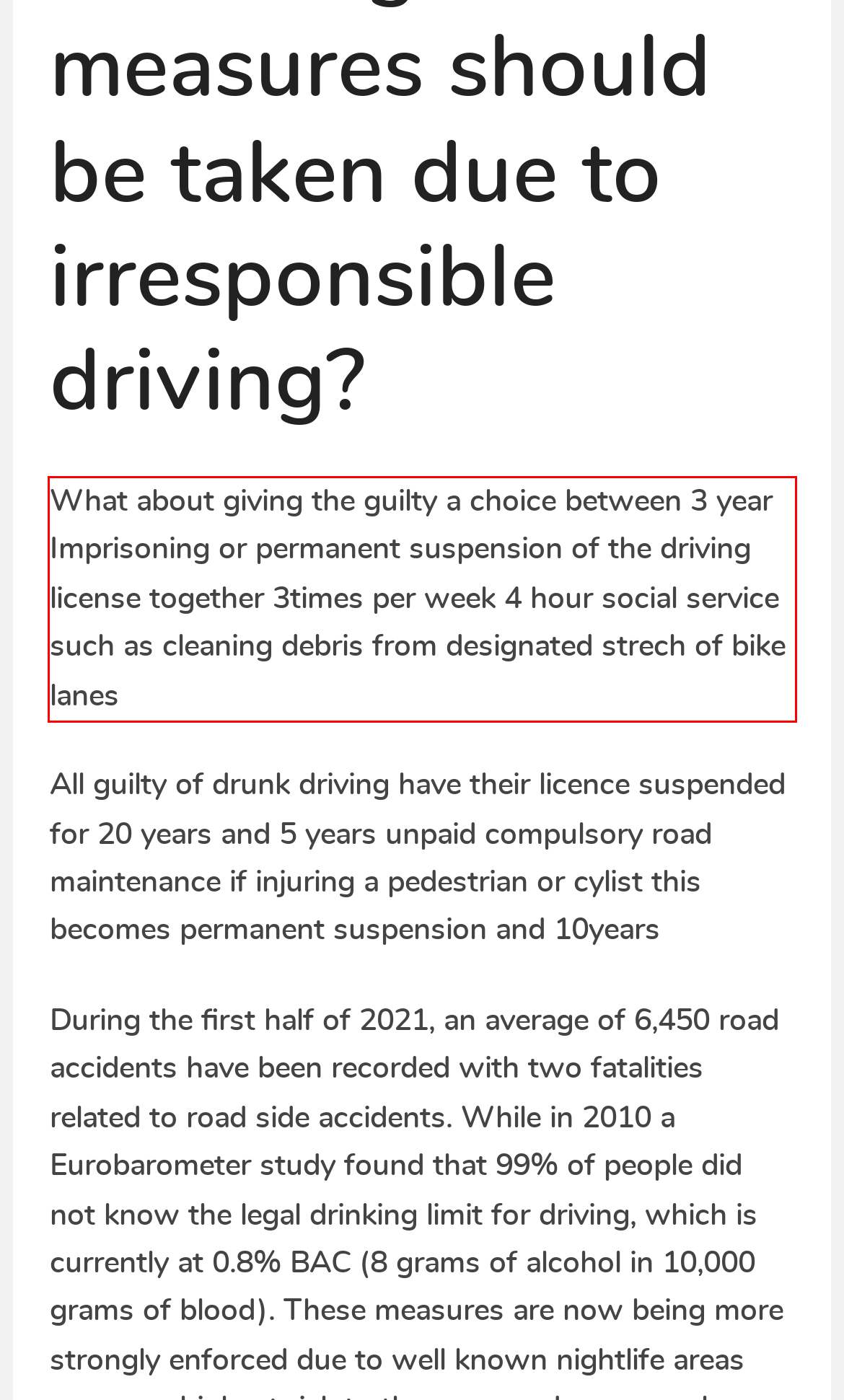In the given screenshot, locate the red bounding box and extract the text content from within it.

What about giving the guilty a choice between 3 year Imprisoning or permanent suspension of the driving license together 3times per week 4 hour social service such as cleaning debris from designated strech of bike lanes